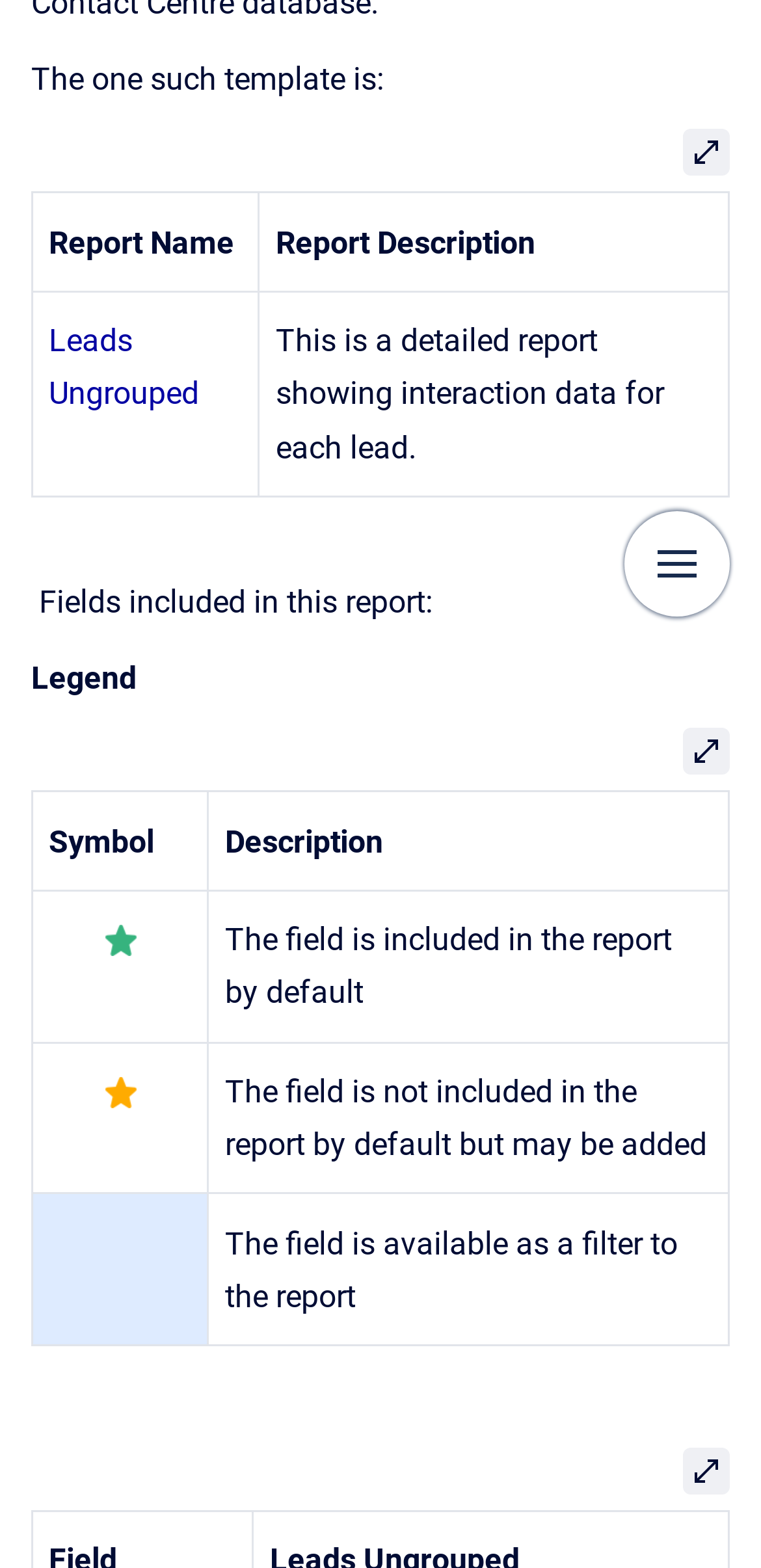Determine the bounding box of the UI component based on this description: "Open". The bounding box coordinates should be four float values between 0 and 1, i.e., [left, top, right, bottom].

[0.897, 0.923, 0.959, 0.953]